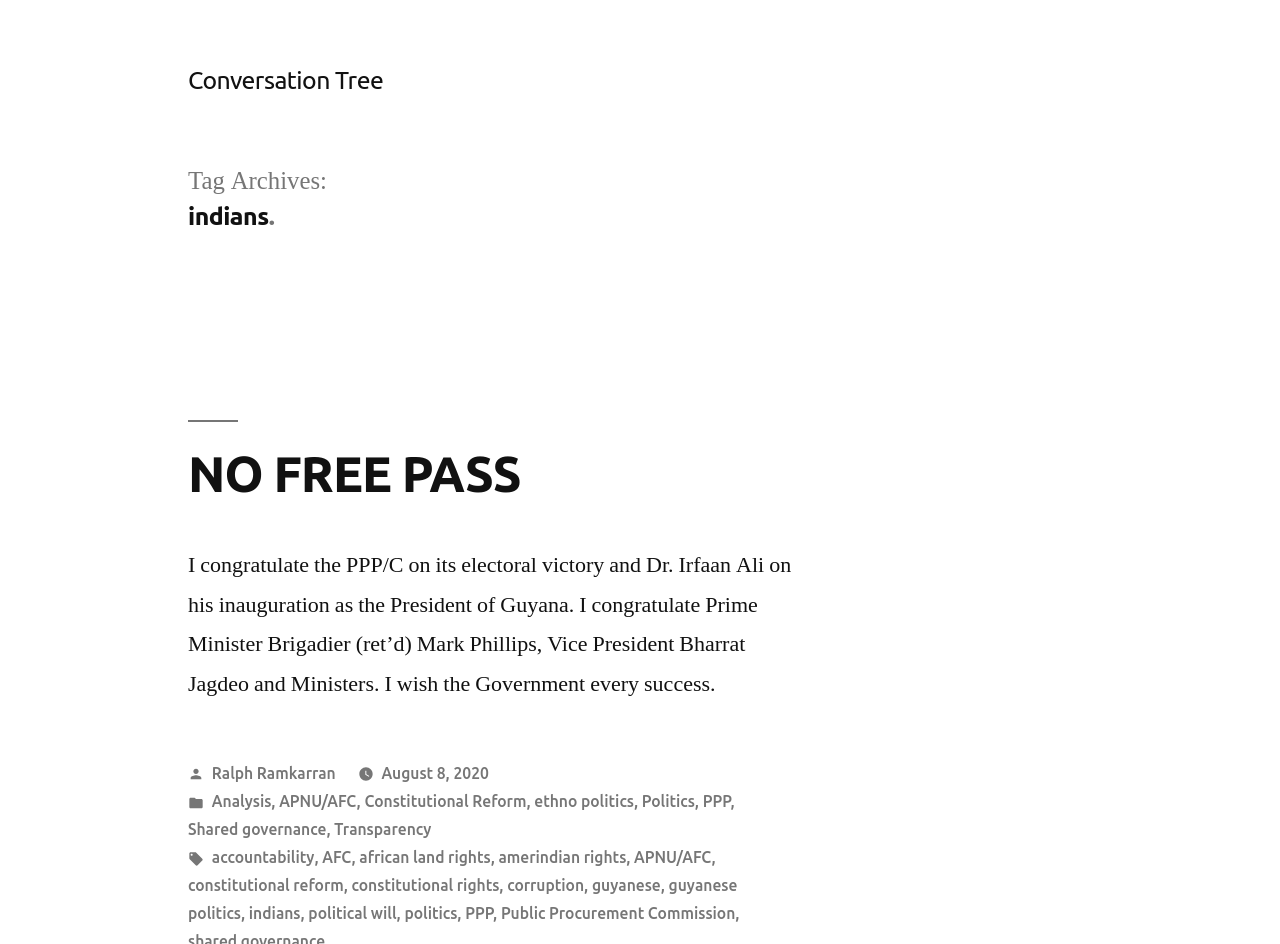Identify the title of the webpage and provide its text content.

Tag Archives:
indians